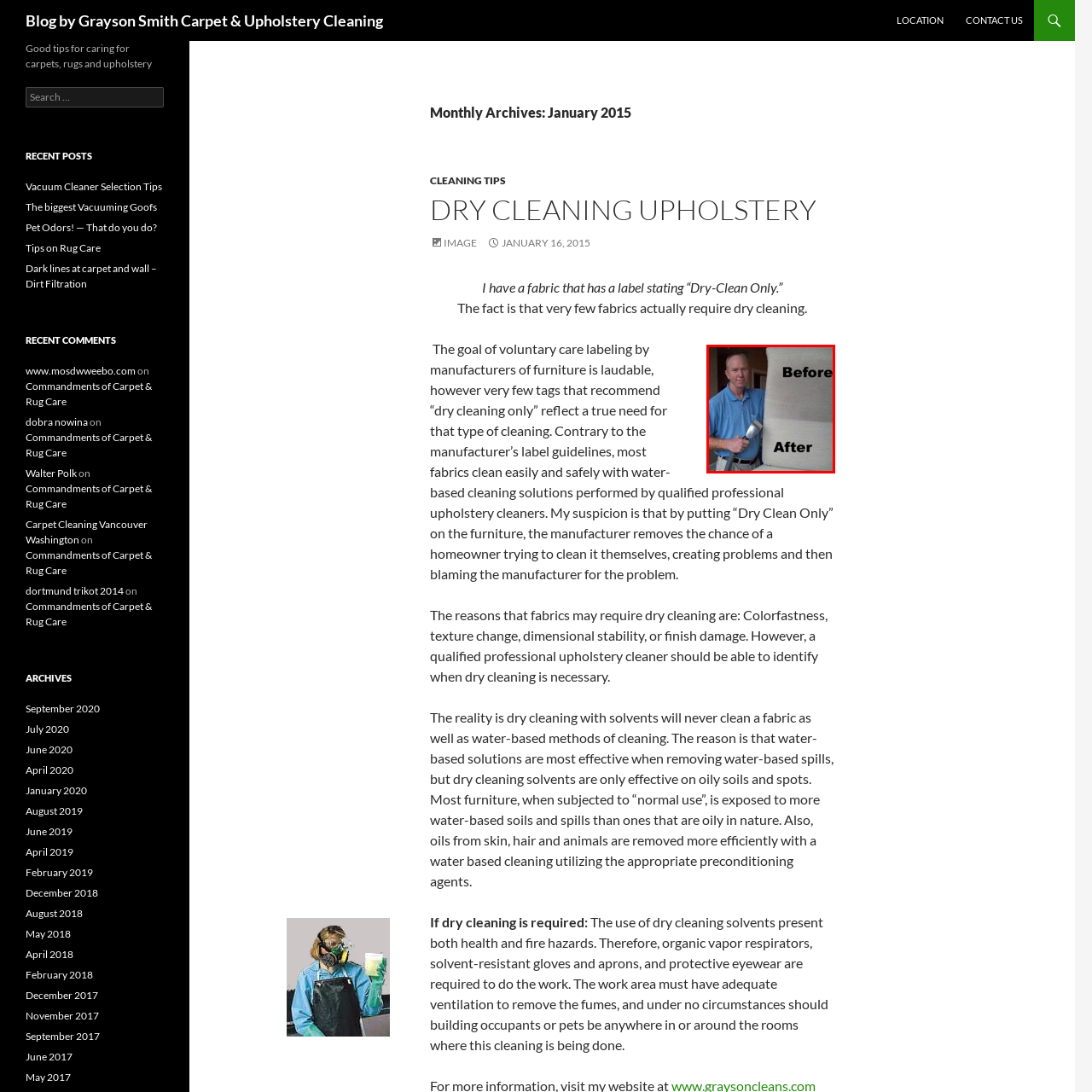Explain in detail the content of the image enclosed by the red outline.

The image showcases a professional upholstery cleaner proudly displaying the remarkable results of his work. On one side of the image, labeled "Before," the upholstery shows significant stains and wear, while the opposite side, marked "After," reveals a freshly cleaned, rejuvenated surface. The cleaner, dressed in a light blue shirt, holds a cleaning tool in his right hand, exemplifying the effective techniques used to restore the fabric's appearance. This visual contrast effectively highlights the benefits of professional upholstery cleaning.